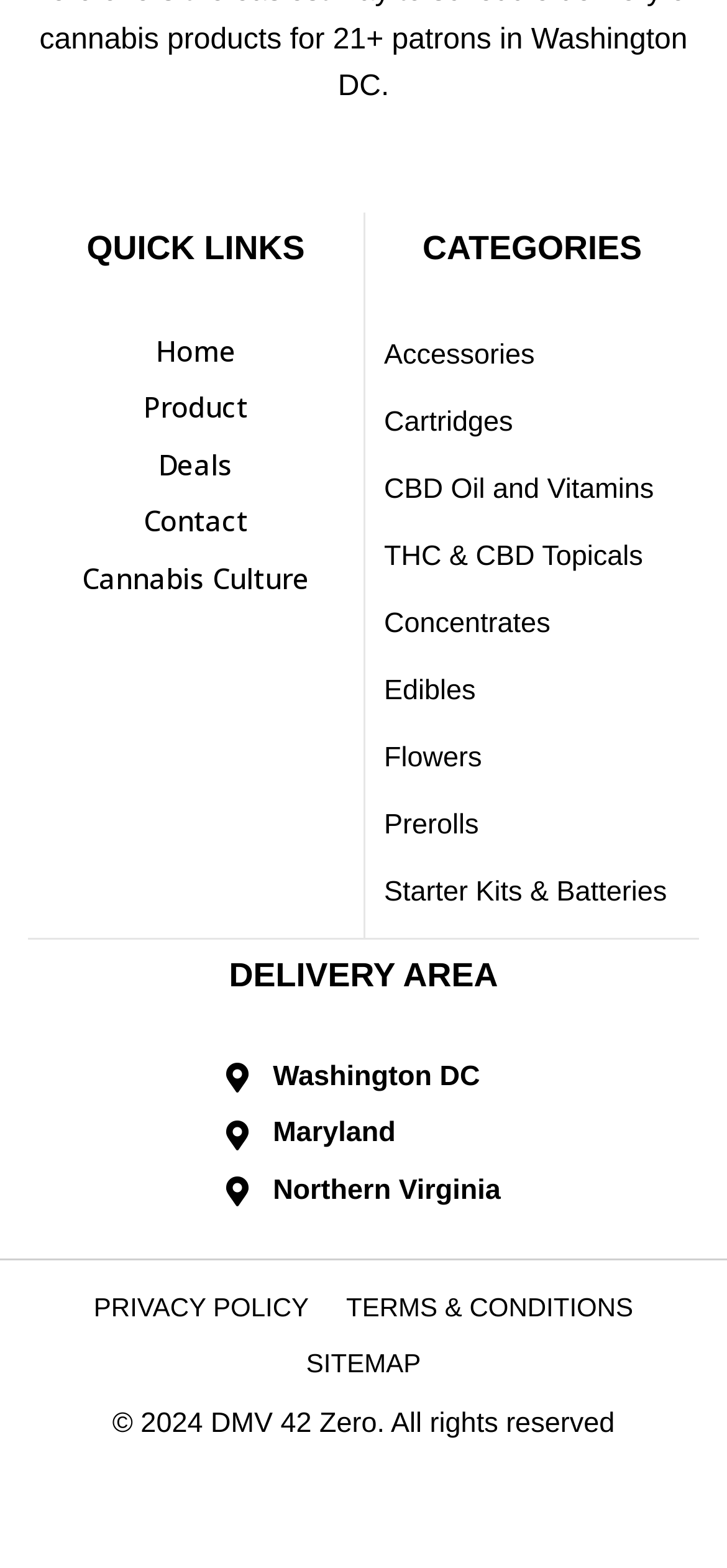Determine the bounding box coordinates of the element's region needed to click to follow the instruction: "explore edibles". Provide these coordinates as four float numbers between 0 and 1, formatted as [left, top, right, bottom].

[0.528, 0.424, 0.936, 0.458]